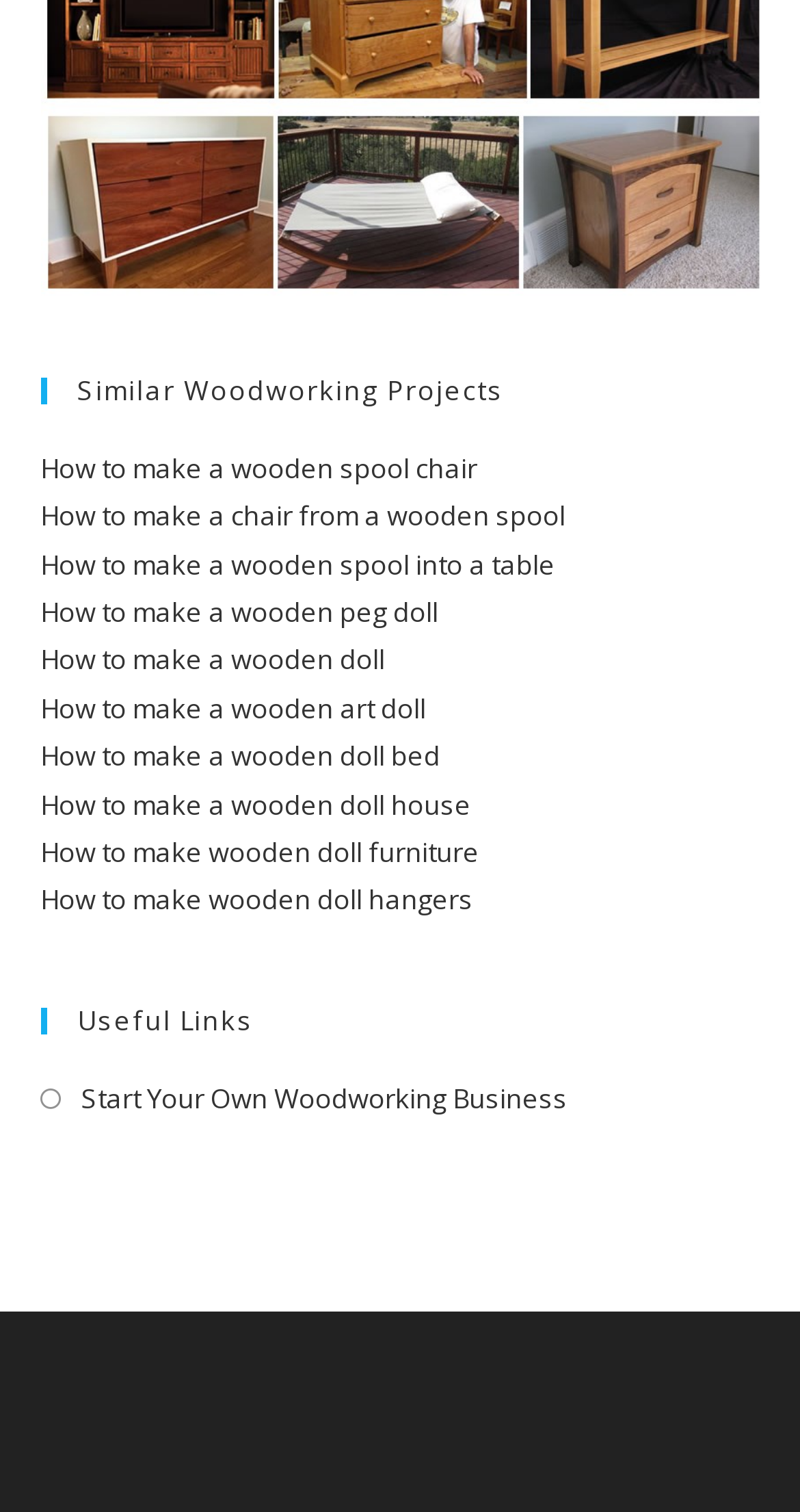Identify the bounding box coordinates for the element you need to click to achieve the following task: "Start Your Own Woodworking Business". The coordinates must be four float values ranging from 0 to 1, formatted as [left, top, right, bottom].

[0.05, 0.711, 0.709, 0.743]